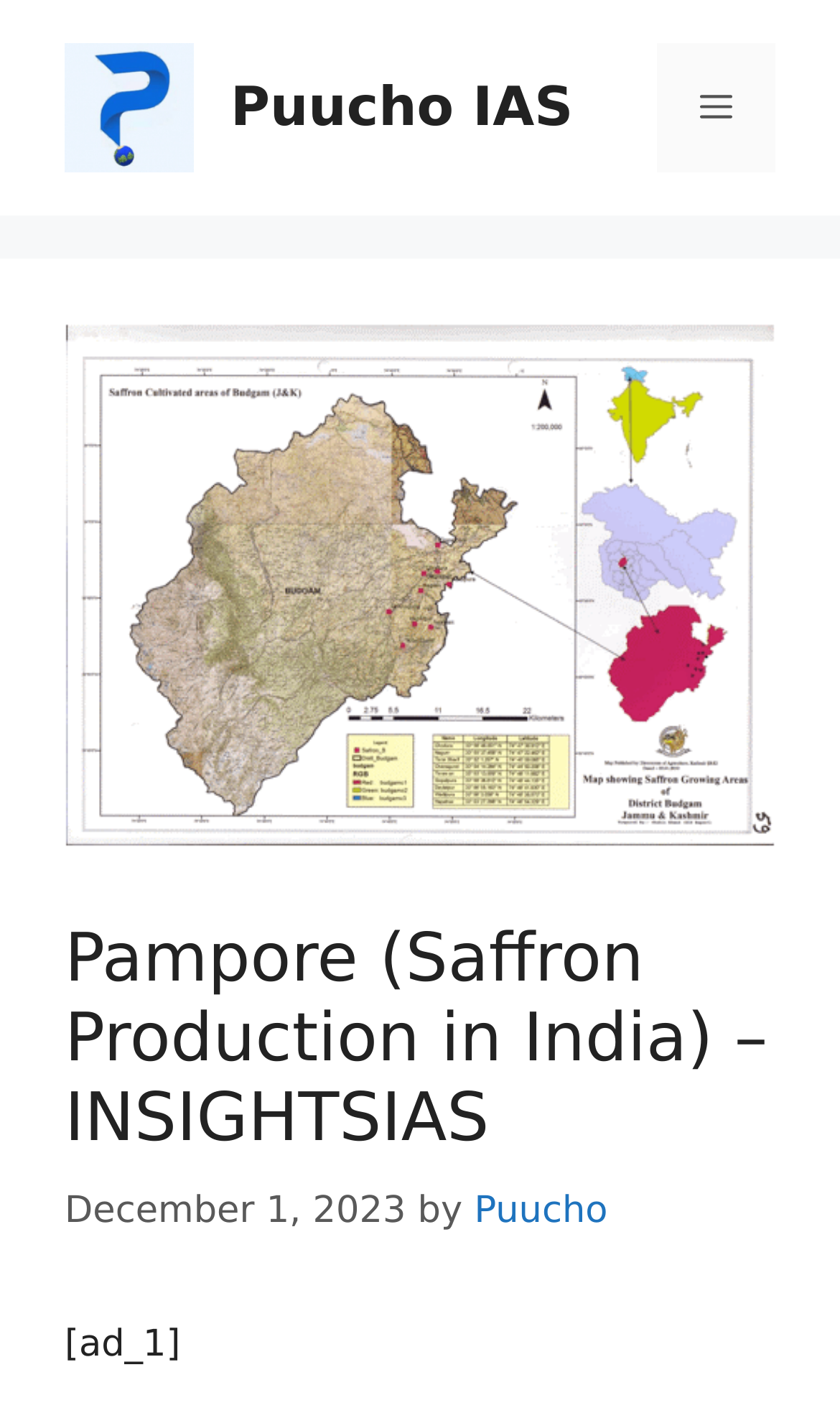Determine the title of the webpage and give its text content.

Pampore (Saffron Production in India) – INSIGHTSIAS